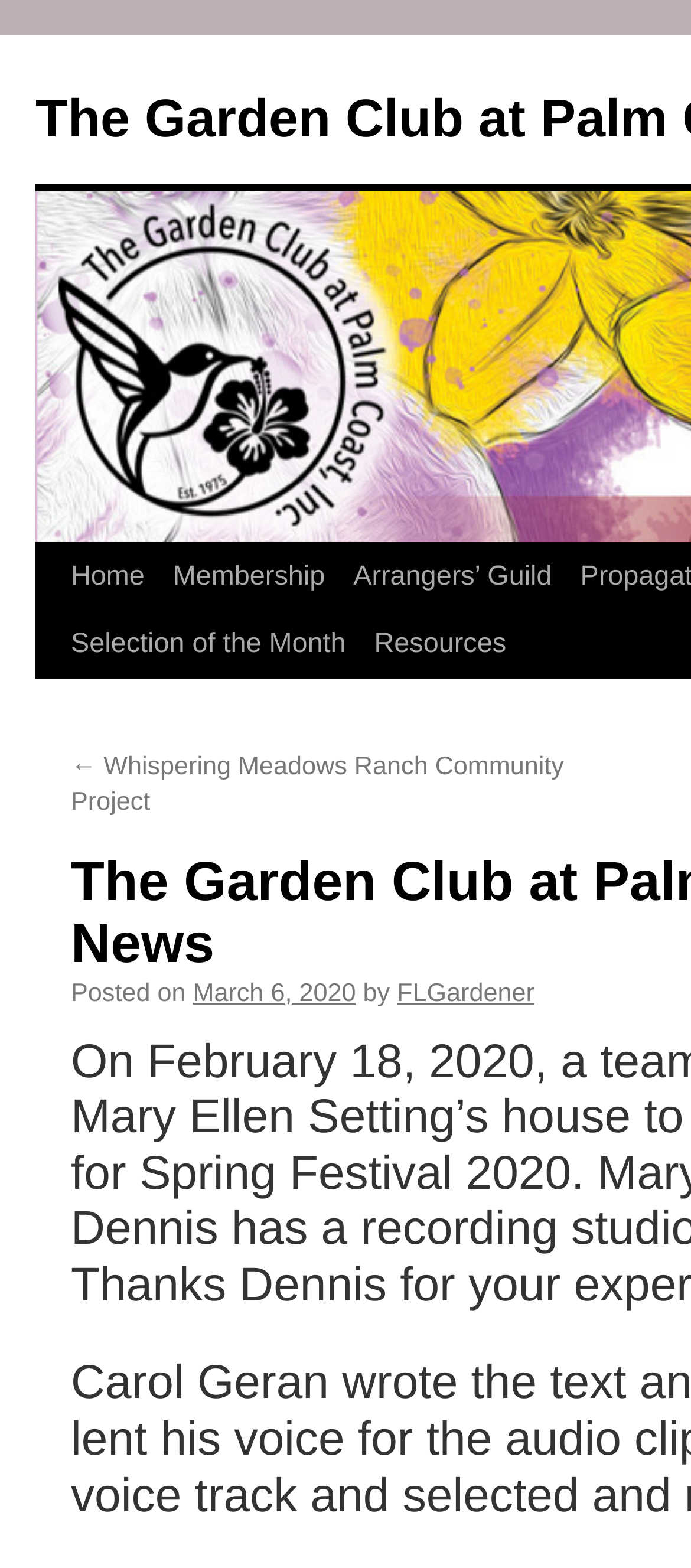What is the previous article linked to?
Look at the webpage screenshot and answer the question with a detailed explanation.

I found a link with the OCR text '← Whispering Meadows Ranch Community Project', which indicates that it is a link to the previous article.